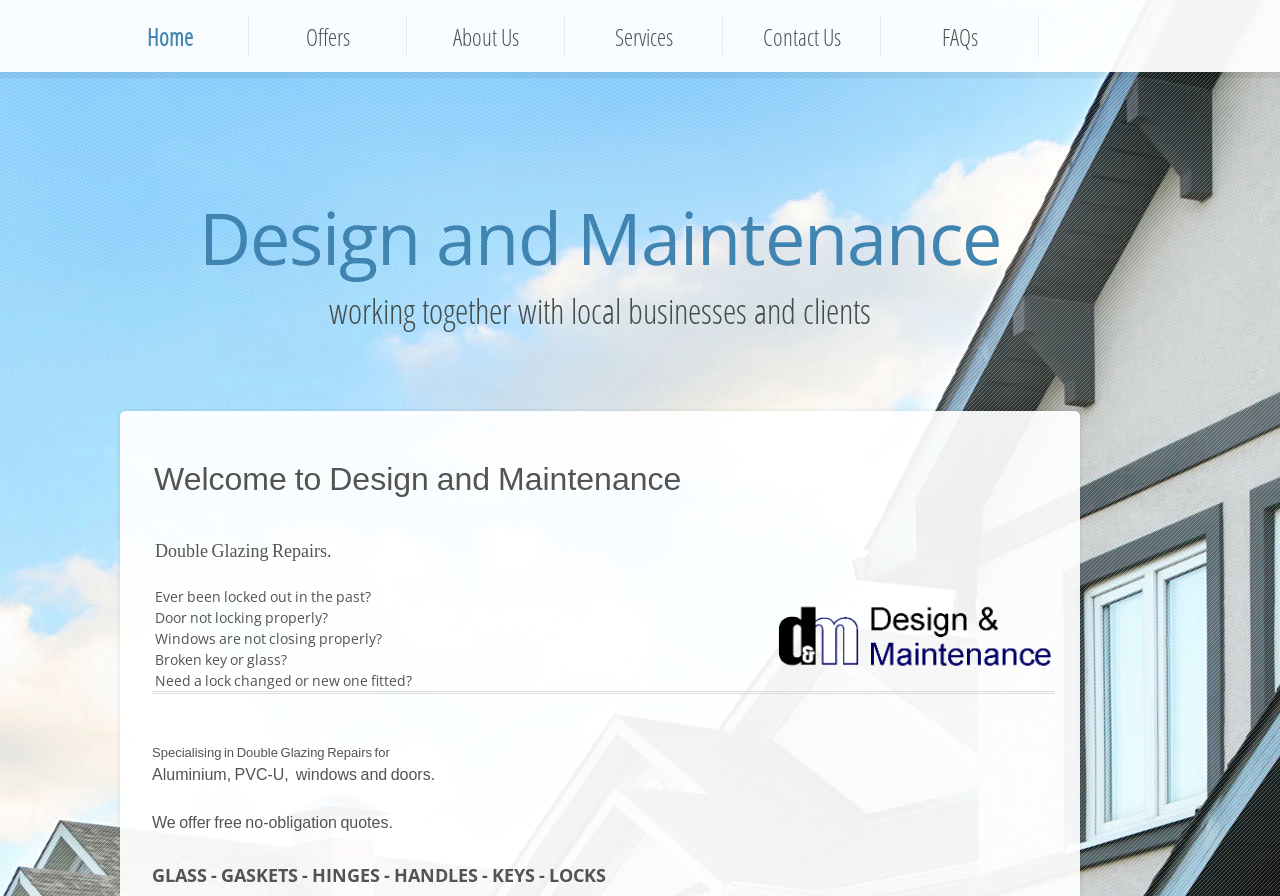Offer a meticulous description of the webpage's structure and content.

The webpage is titled "Design and Maintenance Home" and appears to be a business website focused on double glazing repairs and maintenance services. 

At the top left of the page, there is a navigation menu with six options: "Home", "Offers", "About Us", "Services", "Contact Us", and "FAQs". 

Below the navigation menu, there is a brief introduction to the company, stating that they work together with local businesses and clients. 

On the left side of the page, there is a section with a series of questions related to door and window issues, such as being locked out, doors not locking properly, and broken keys or glass. 

To the right of this section, there is a logo image of the company, "Design and Maintenance". 

Further down the page, there is a welcome message to "Design and Maintenance" and a brief description of their specialization in double glazing repairs for aluminium, PVC-U, windows, and doors. 

The page also mentions that they offer free no-obligation quotes. 

Finally, at the bottom of the page, there is a list of services provided, including glass, gaskets, hinges, handles, keys, and locks.